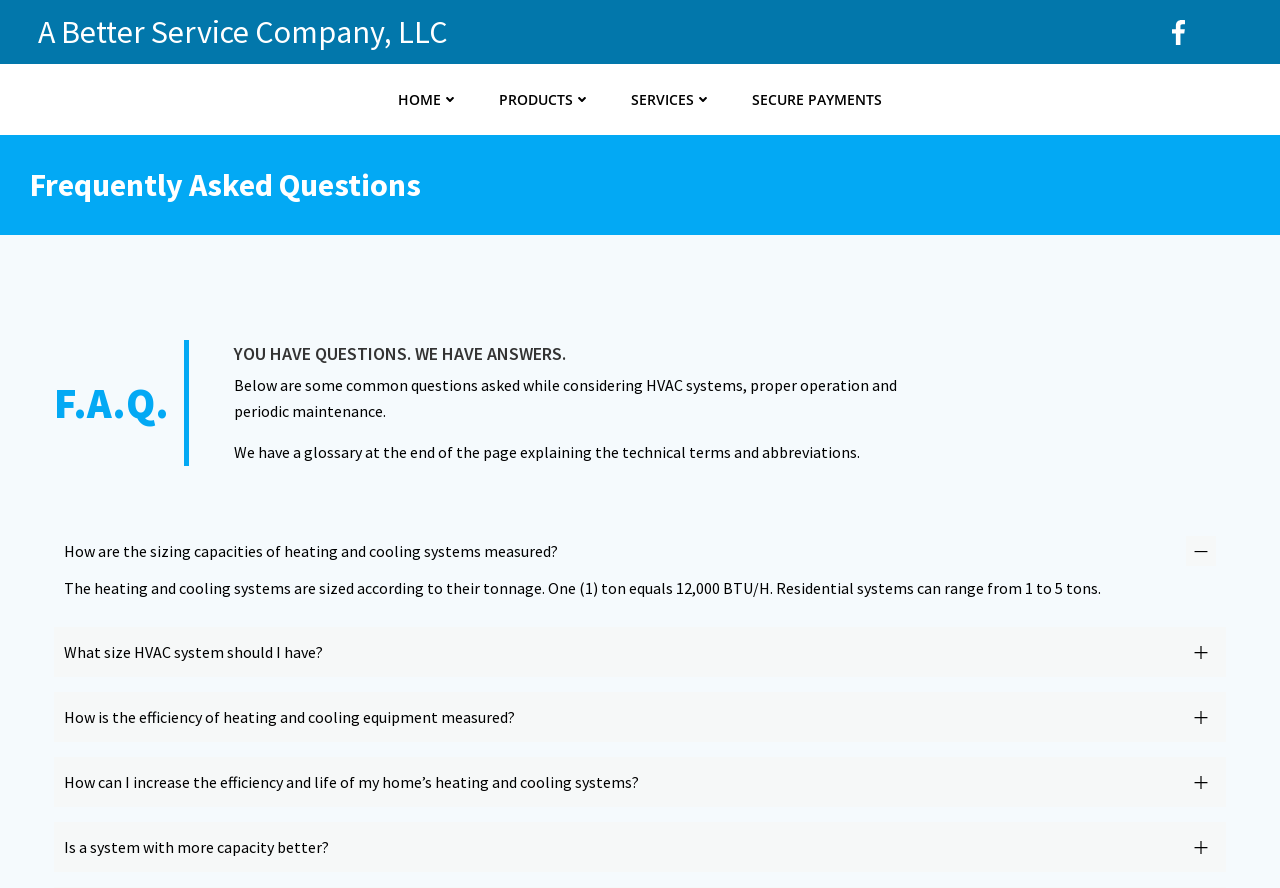Determine the bounding box coordinates of the region I should click to achieve the following instruction: "make a secure payment". Ensure the bounding box coordinates are four float numbers between 0 and 1, i.e., [left, top, right, bottom].

[0.588, 0.1, 0.689, 0.124]